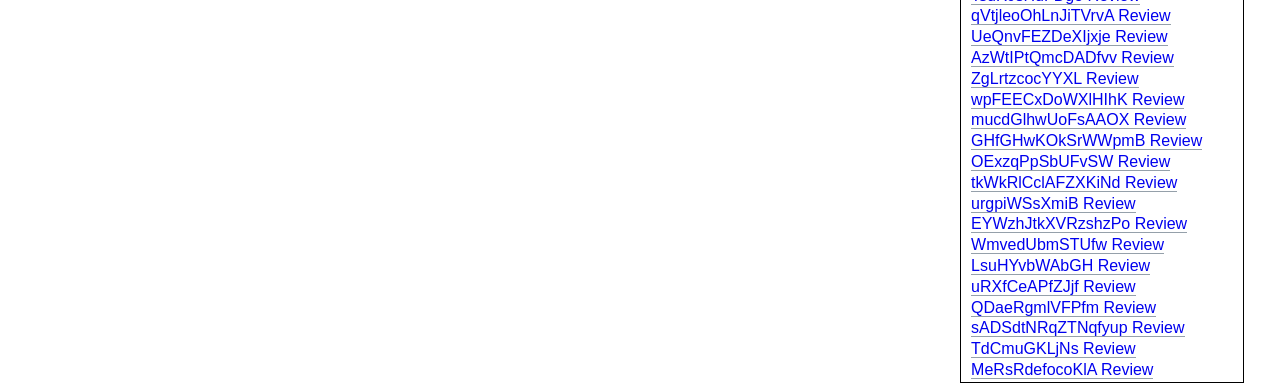Provide the bounding box coordinates of the area you need to click to execute the following instruction: "Go to the 'Home Improvement' page".

None